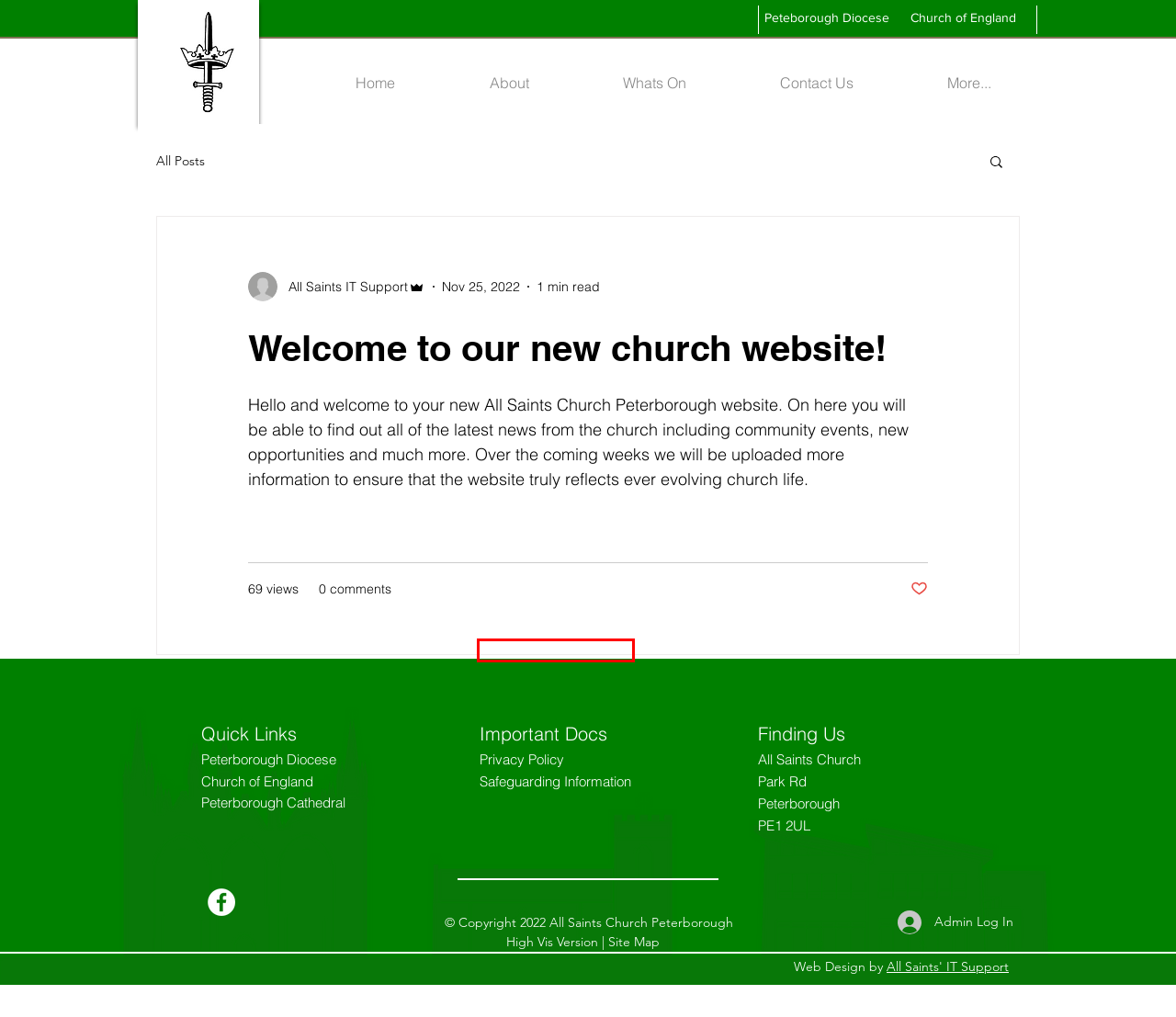Examine the screenshot of a webpage with a red rectangle bounding box. Select the most accurate webpage description that matches the new webpage after clicking the element within the bounding box. Here are the candidates:
A. Latest News | All Saints Church
B. All Saints Church | Peterborough | All Saints, Park Road, Peterborough, UK
C. Diocese of Peterborough
D. Safeguarding | All Saints Church
E. Sitemap | All Saints Church
F. About | All Saints Church
G. Peterborough Cathedral
H. Contact Us | All Saints Church

D